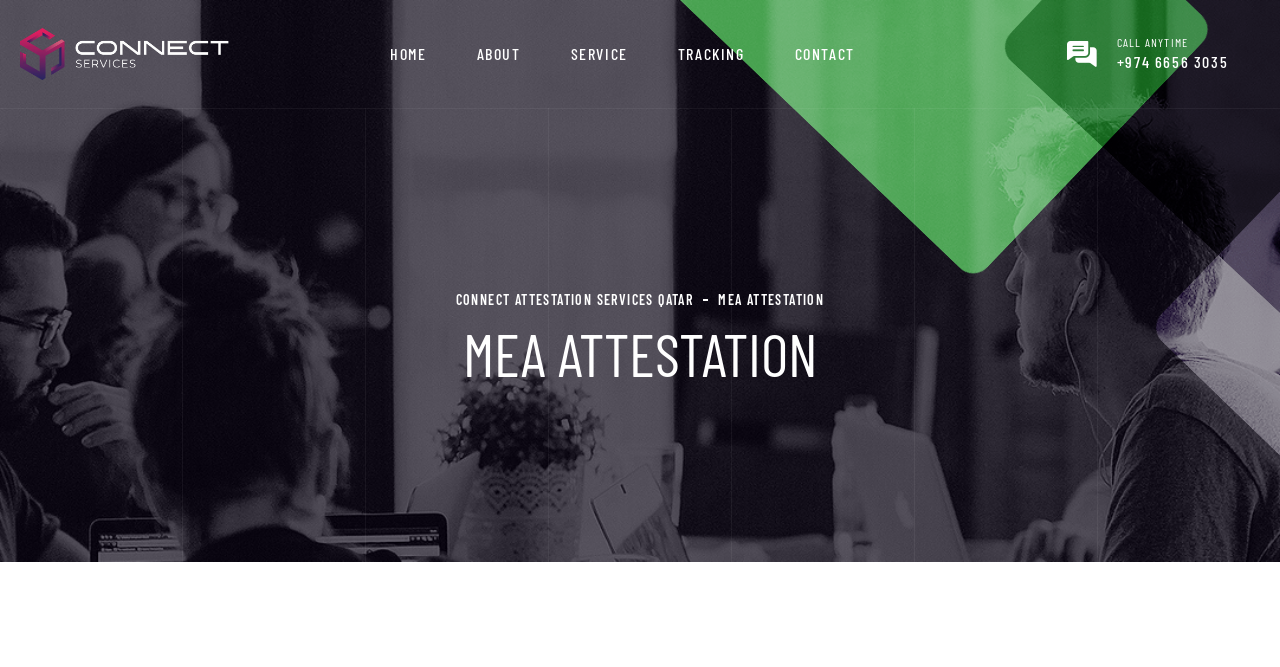Determine the bounding box coordinates of the target area to click to execute the following instruction: "contact us."

[0.621, 0.055, 0.668, 0.106]